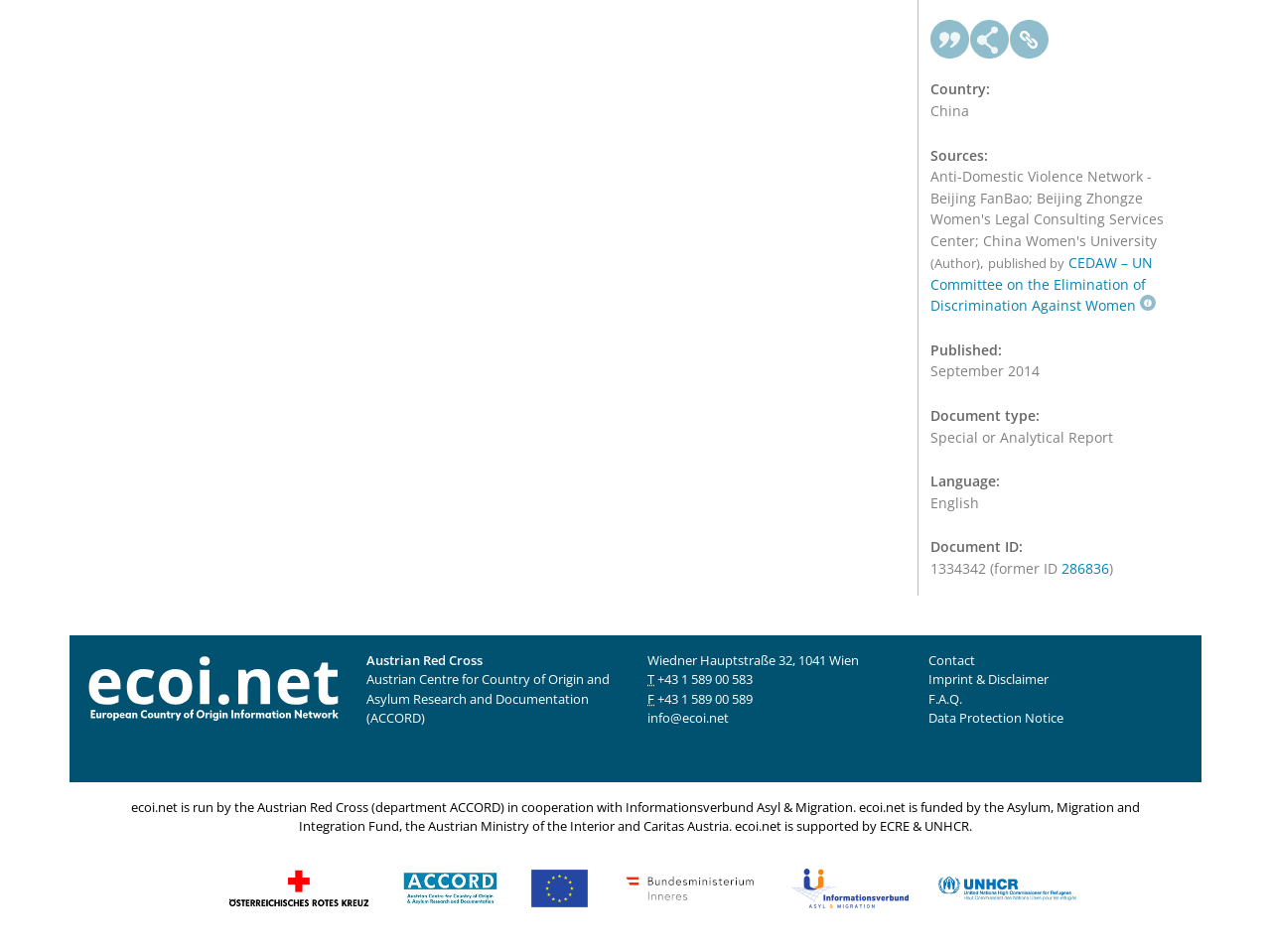Determine the bounding box coordinates in the format (top-left x, top-left y, bottom-right x, bottom-right y). Ensure all values are floating point numbers between 0 and 1. Identify the bounding box of the UI element described by: +43 1 589 00 583

[0.517, 0.704, 0.592, 0.723]